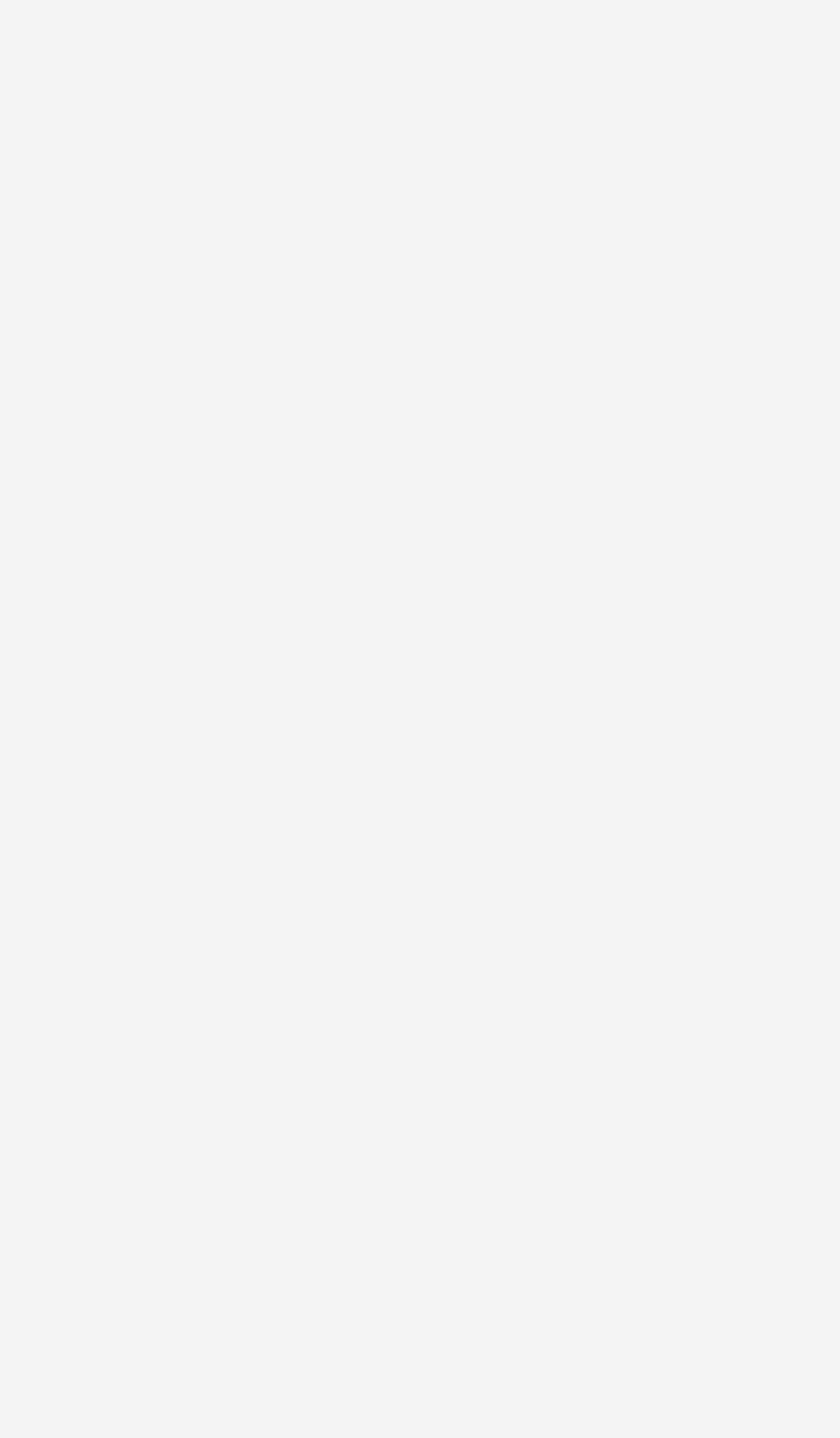Show the bounding box coordinates of the element that should be clicked to complete the task: "Read about Organisation".

[0.051, 0.718, 0.344, 0.756]